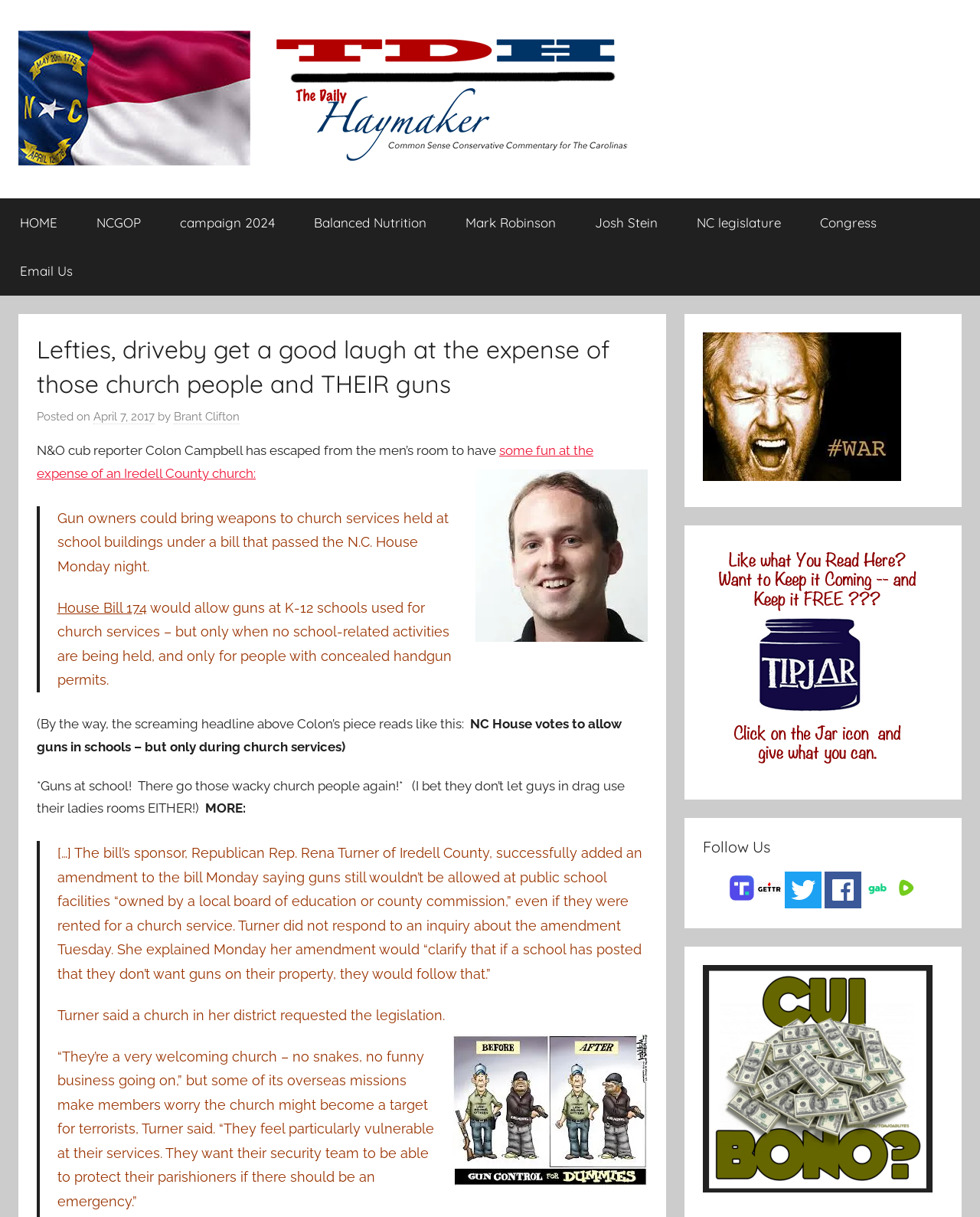Find and indicate the bounding box coordinates of the region you should select to follow the given instruction: "Read the 'Principal's Welcome' message".

None